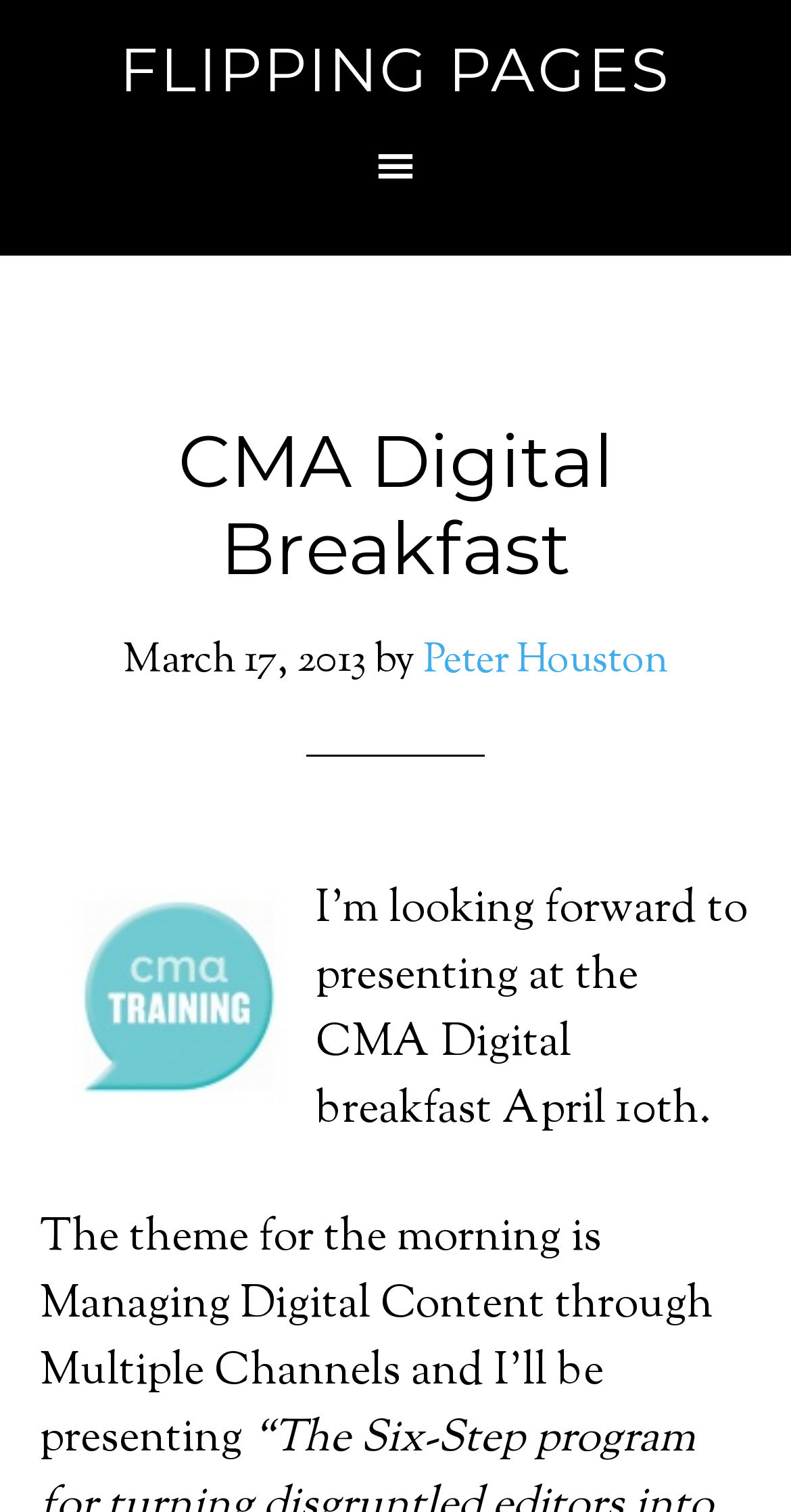Using the provided element description "Peter Houston", determine the bounding box coordinates of the UI element.

[0.535, 0.419, 0.845, 0.458]